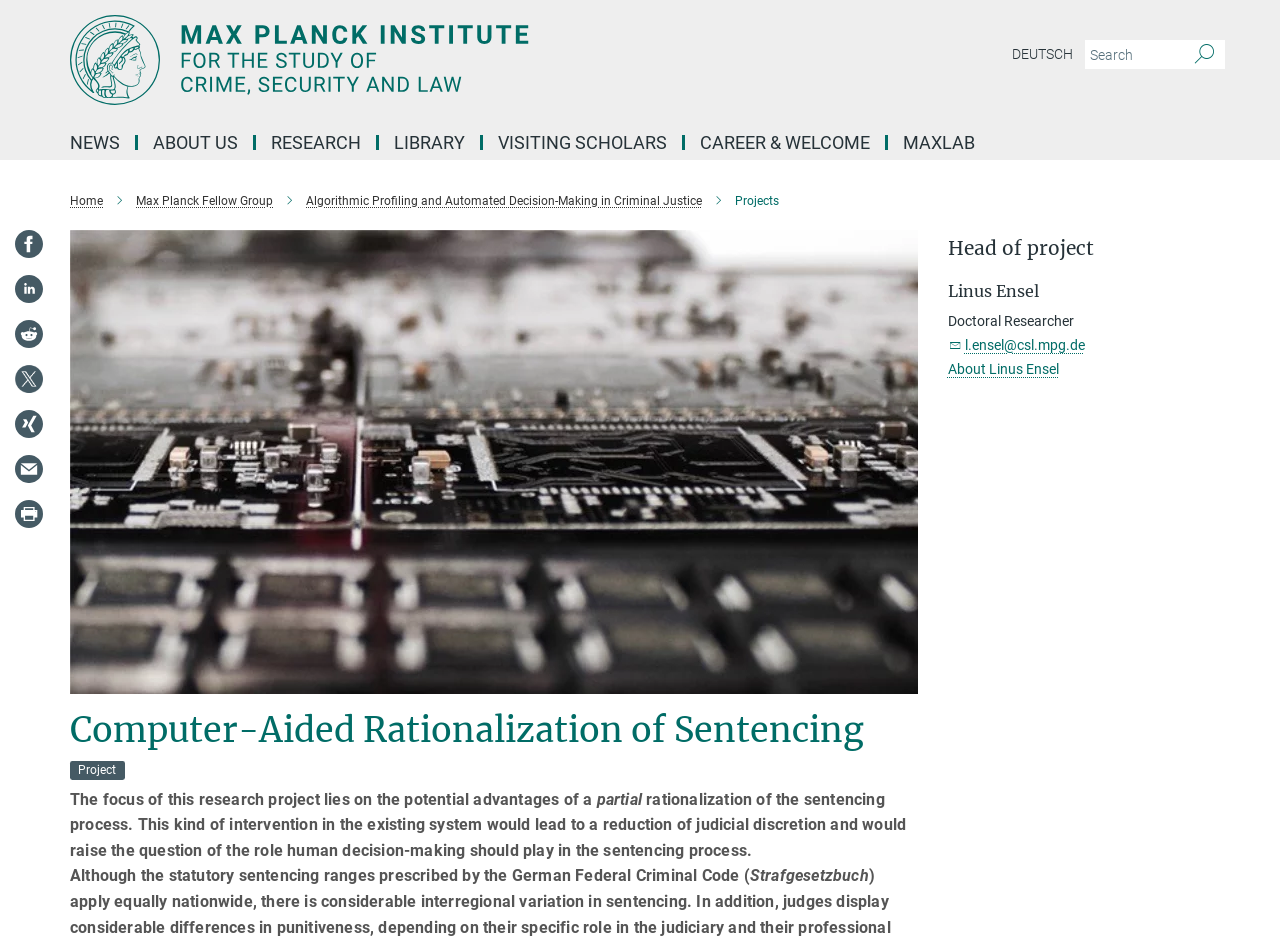Specify the bounding box coordinates of the element's area that should be clicked to execute the given instruction: "search for a query". The coordinates should be four float numbers between 0 and 1, i.e., [left, top, right, bottom].

[0.925, 0.044, 0.957, 0.074]